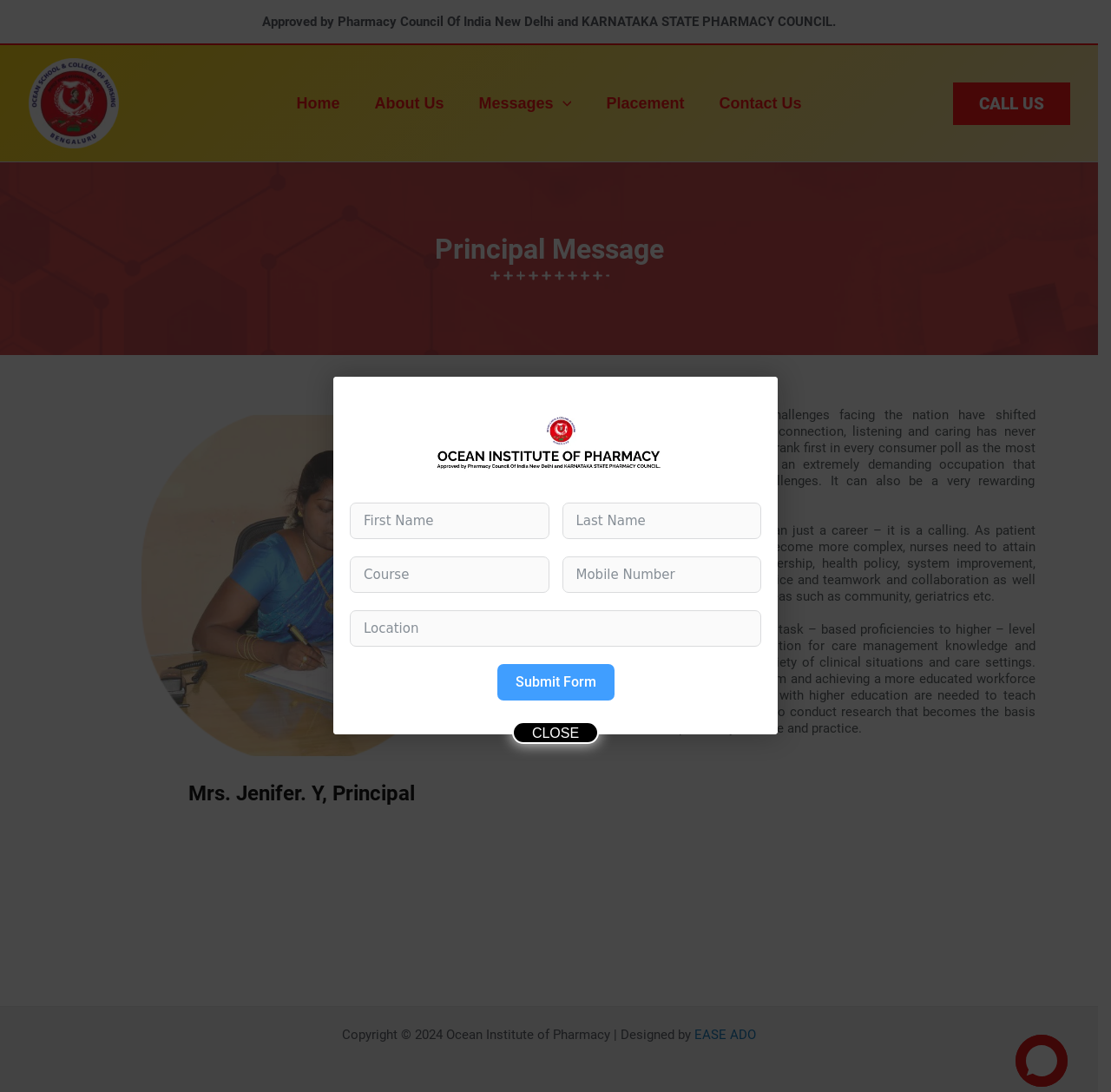Locate the bounding box coordinates of the clickable region necessary to complete the following instruction: "Click the 'About Us' link". Provide the coordinates in the format of four float numbers between 0 and 1, i.e., [left, top, right, bottom].

[0.322, 0.074, 0.415, 0.115]